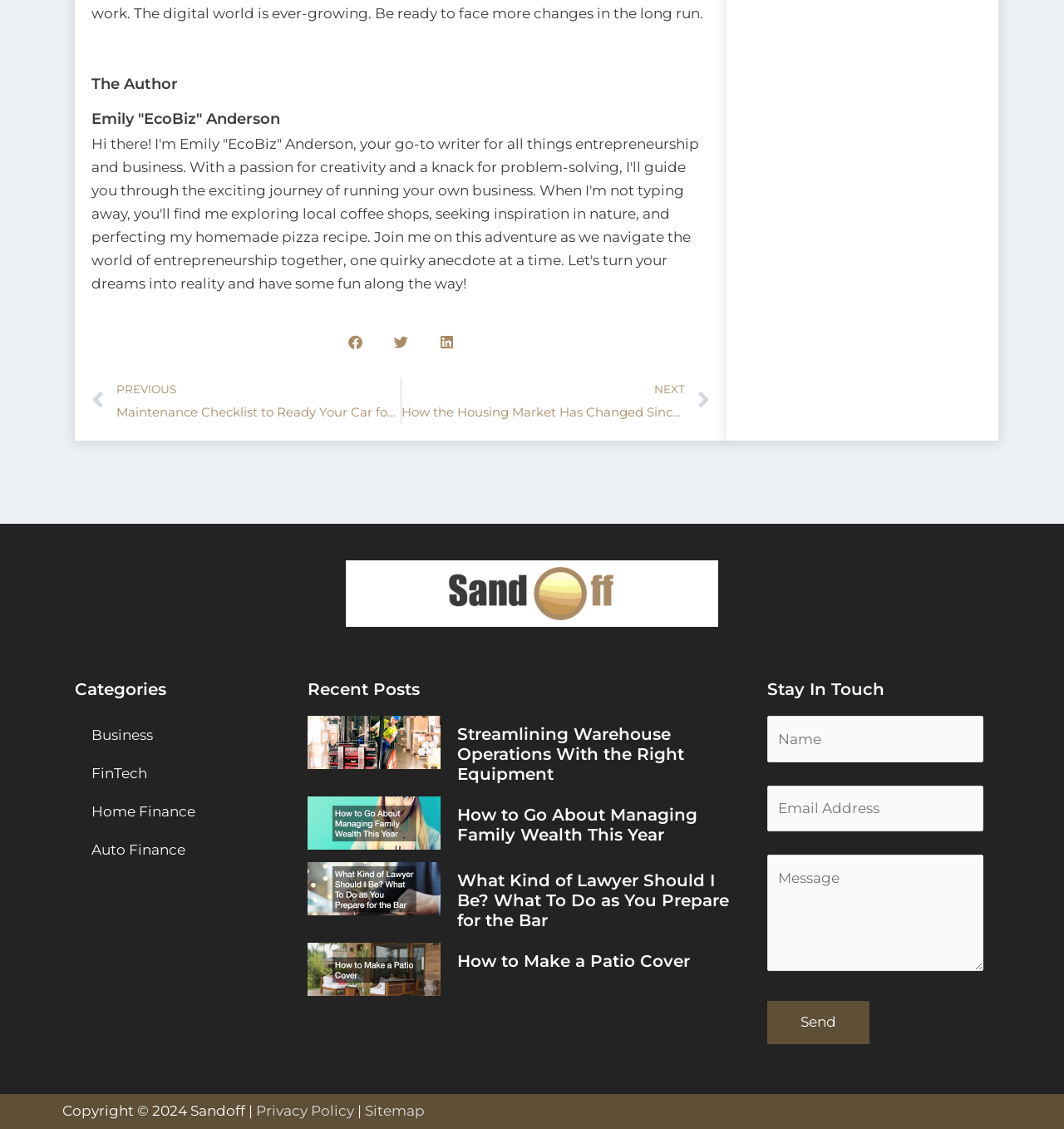Please specify the bounding box coordinates for the clickable region that will help you carry out the instruction: "Click on the 'NEXT' link to read the next article".

[0.377, 0.334, 0.667, 0.376]